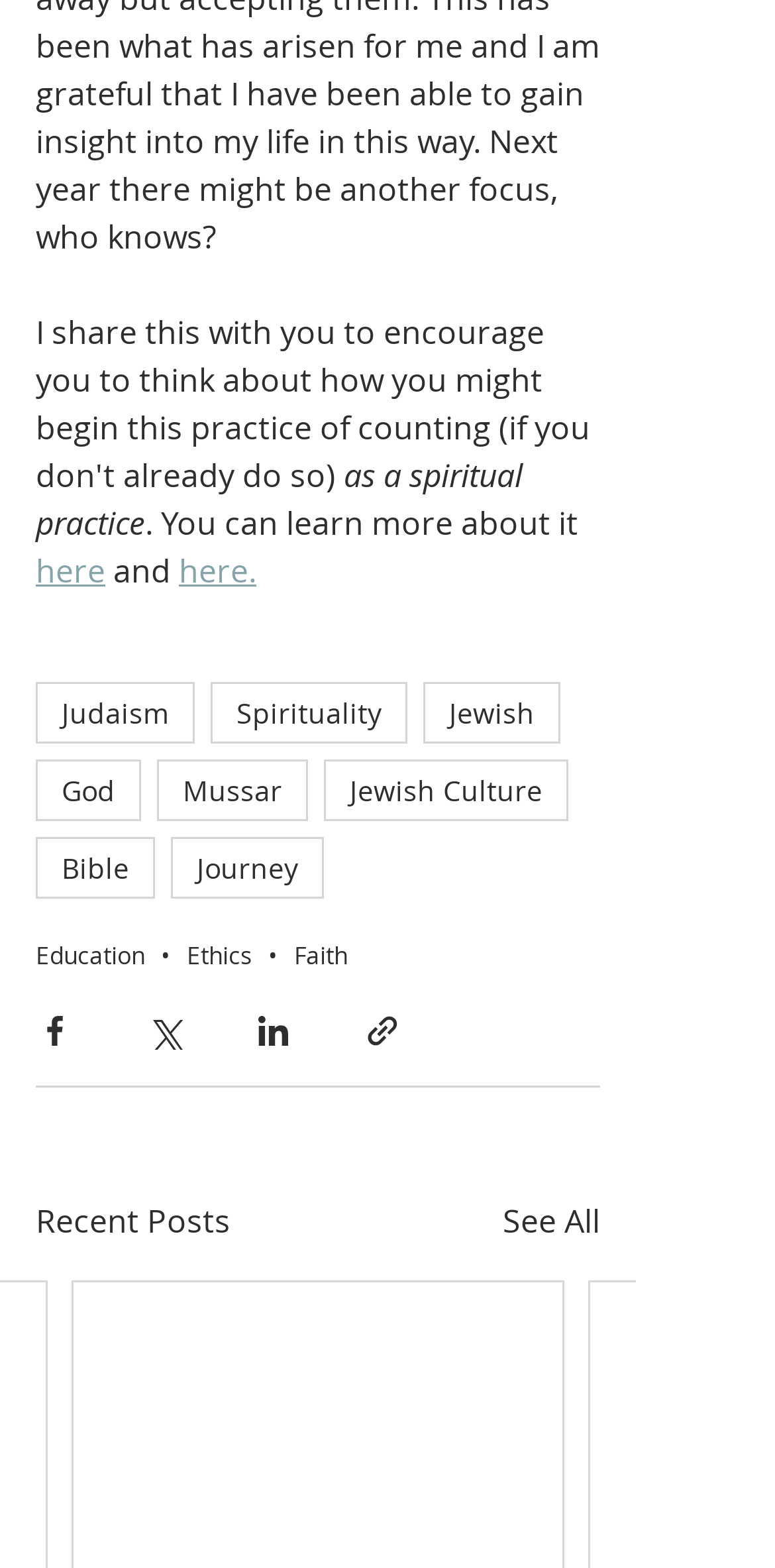Answer with a single word or phrase: 
What is the section below the 'Recent Posts' heading?

links